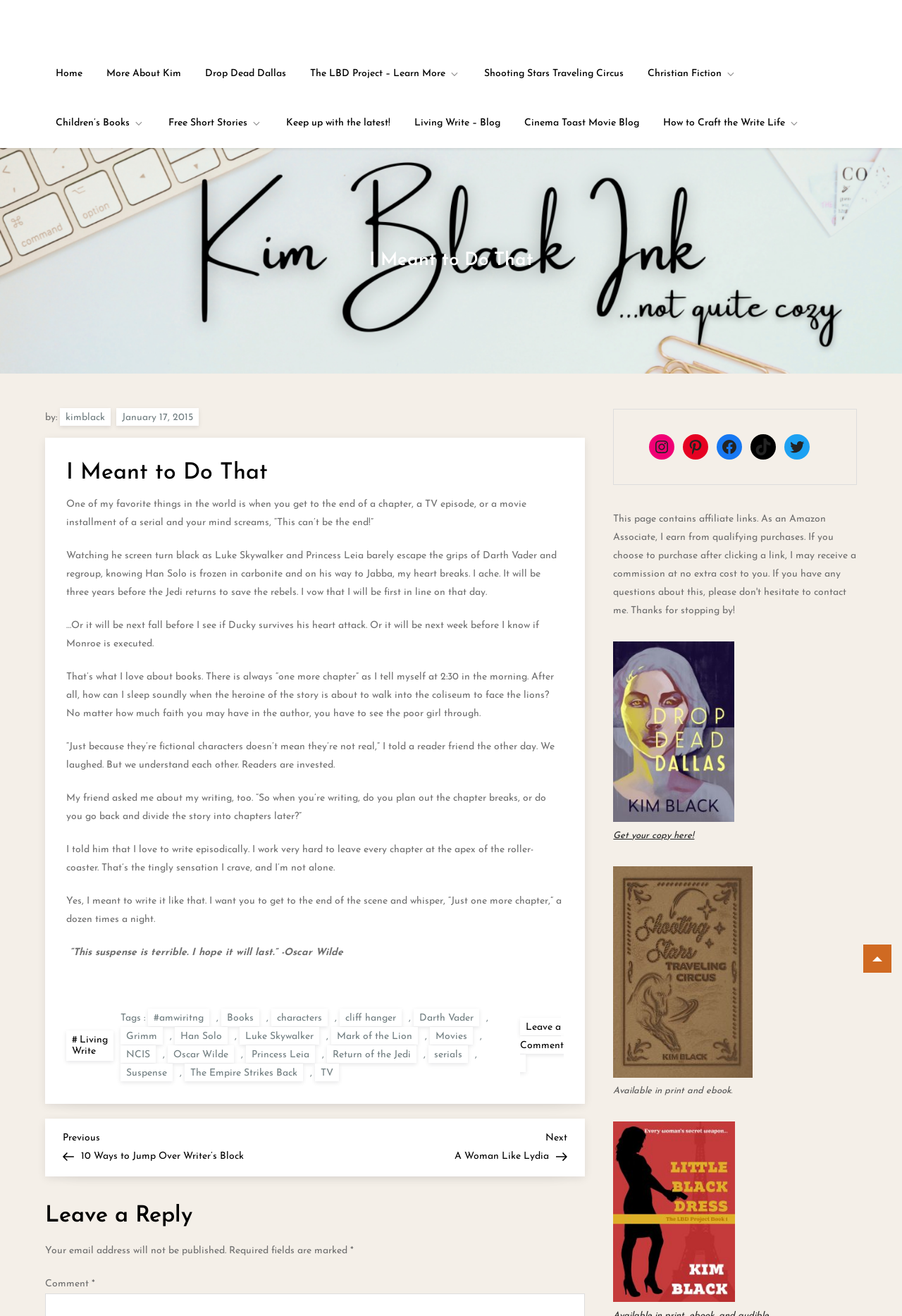Can you show the bounding box coordinates of the region to click on to complete the task described in the instruction: "Leave a comment on the post"?

[0.05, 0.972, 0.102, 0.98]